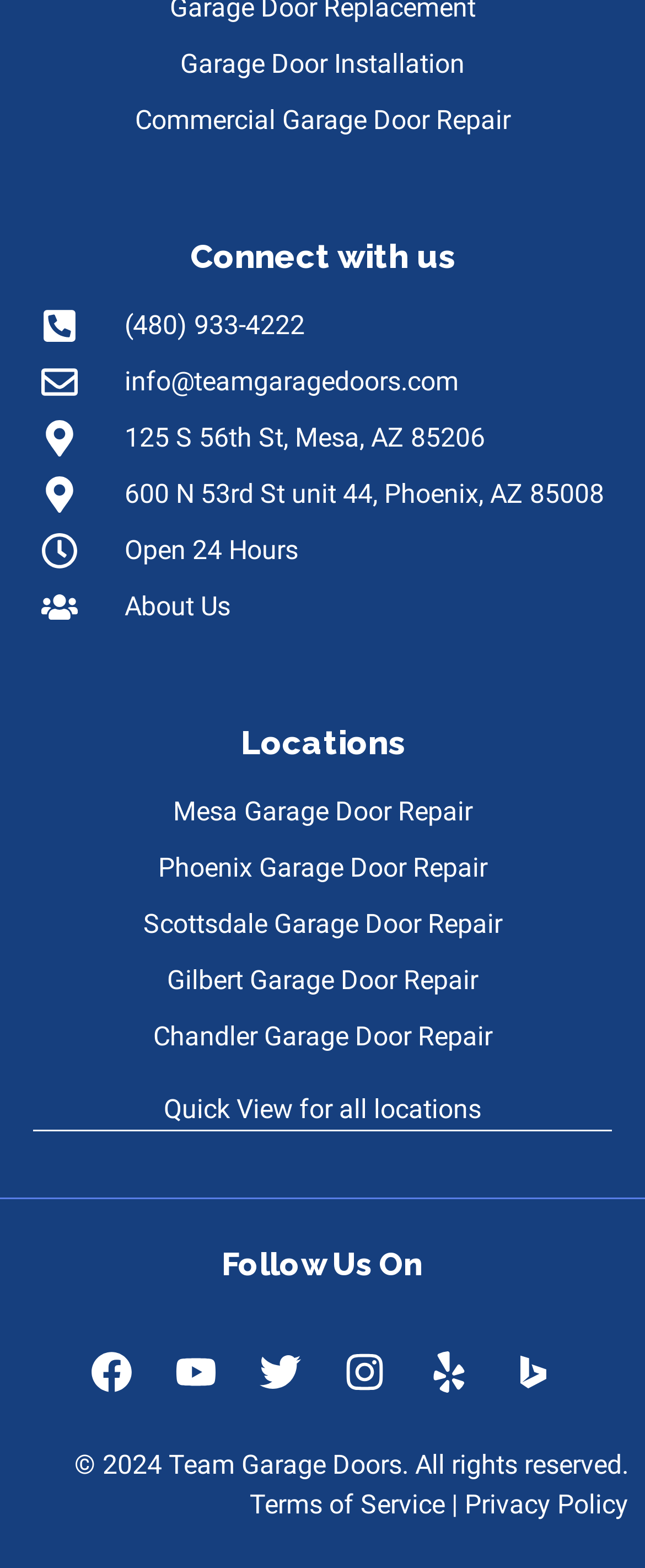Refer to the image and offer a detailed explanation in response to the question: What is the address of the Mesa location?

I found the address of the Mesa location by looking at the links under the 'Connect with us' heading, where I saw the link '125 S 56th St, Mesa, AZ 85206' which is likely the address of the Mesa location.